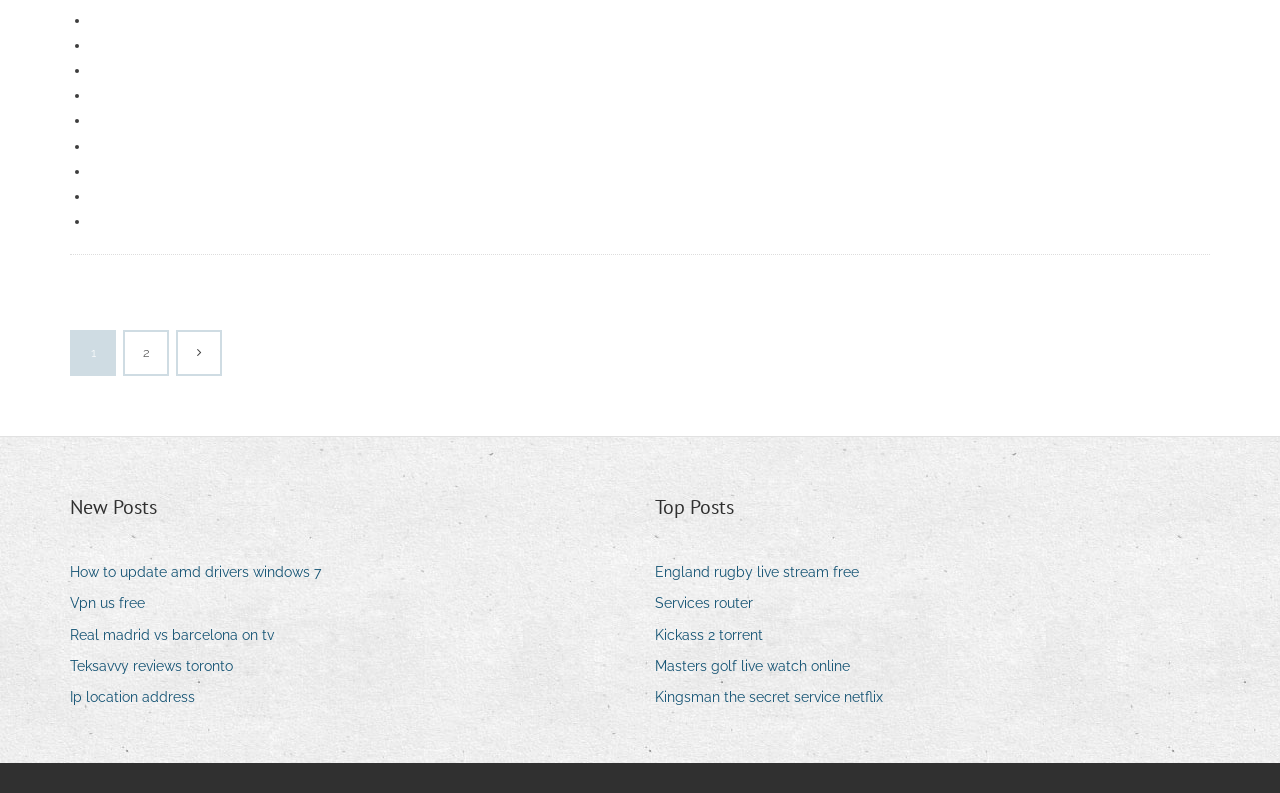Please identify the bounding box coordinates of the clickable region that I should interact with to perform the following instruction: "Go to 'Top Posts'". The coordinates should be expressed as four float numbers between 0 and 1, i.e., [left, top, right, bottom].

[0.512, 0.621, 0.573, 0.658]